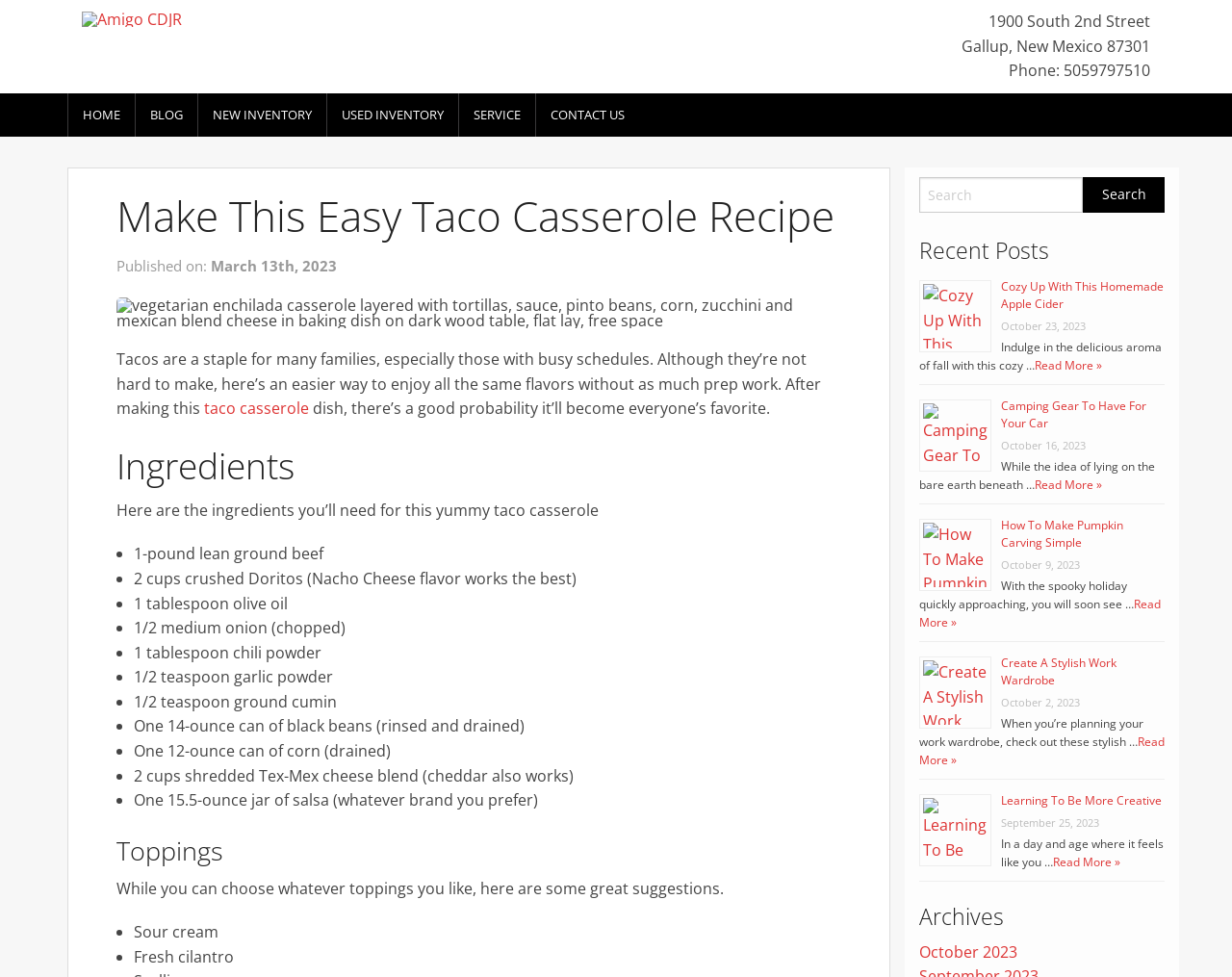Please locate the bounding box coordinates of the element that should be clicked to complete the given instruction: "Click the 'CONTACT US' link".

[0.435, 0.095, 0.519, 0.14]